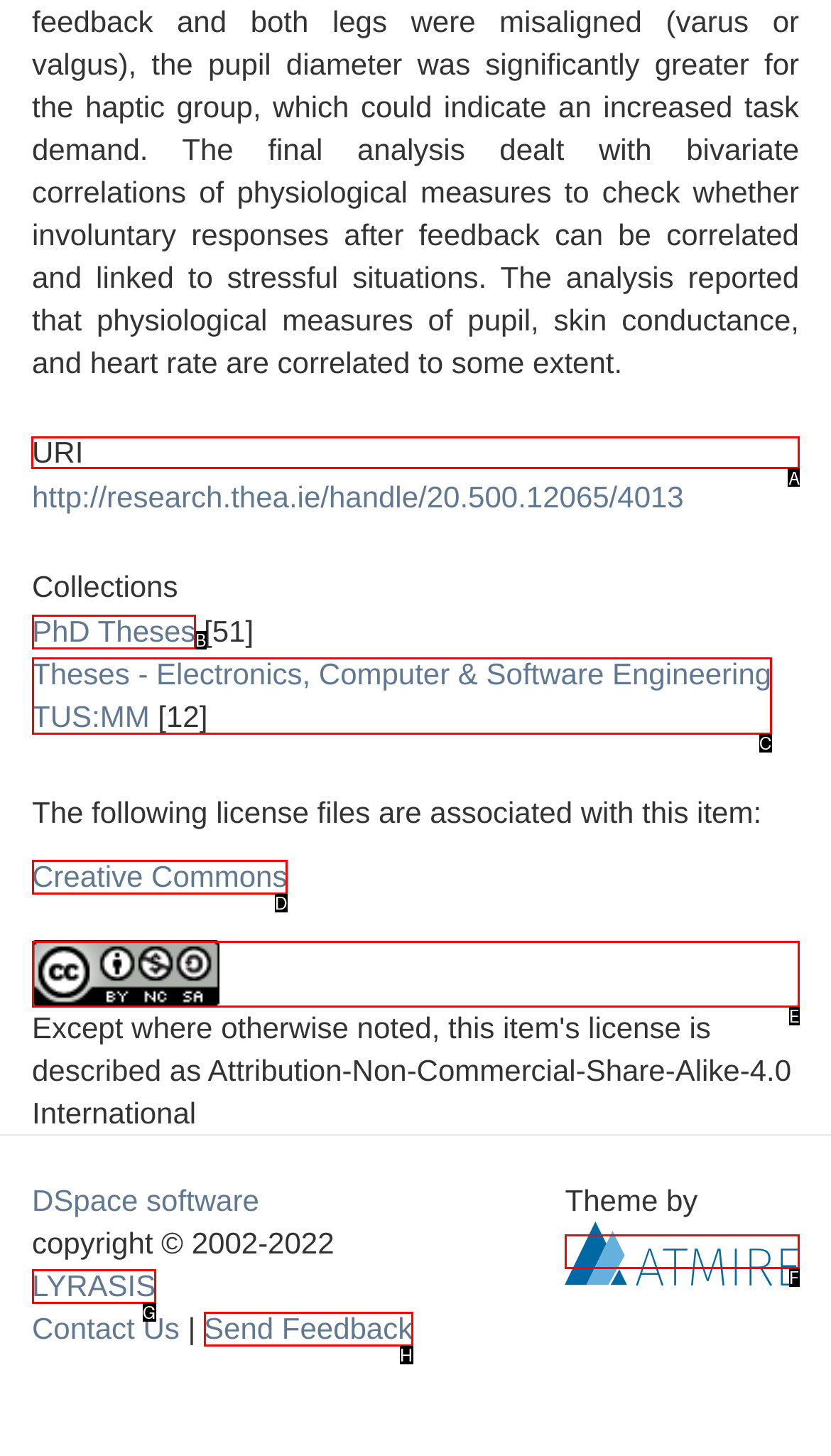Please indicate which HTML element to click in order to fulfill the following task: Click on the 'URI' heading Respond with the letter of the chosen option.

A